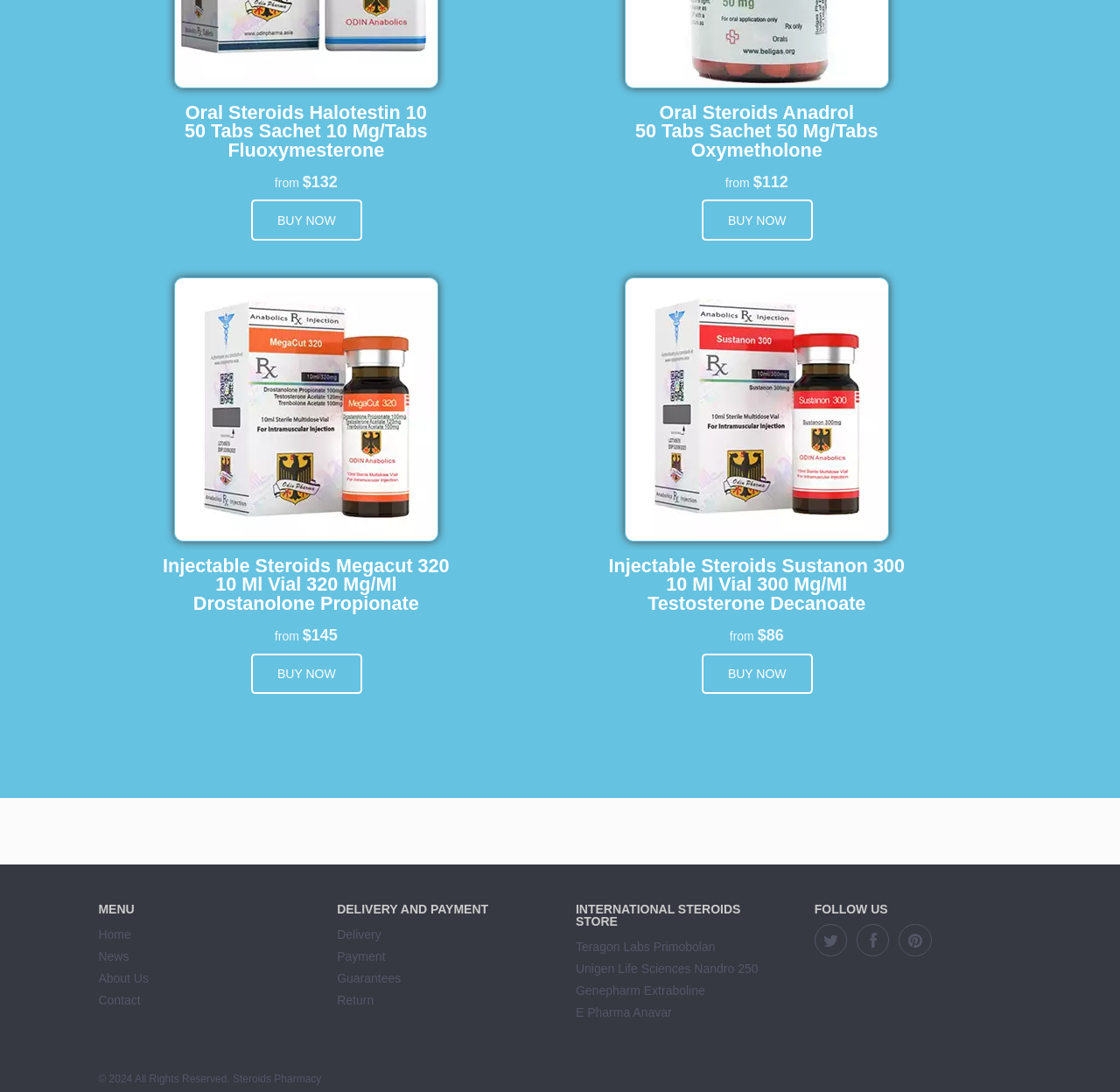Provide a one-word or one-phrase answer to the question:
What is the name of the product with the image?

Injectable Steroids Megacut 320